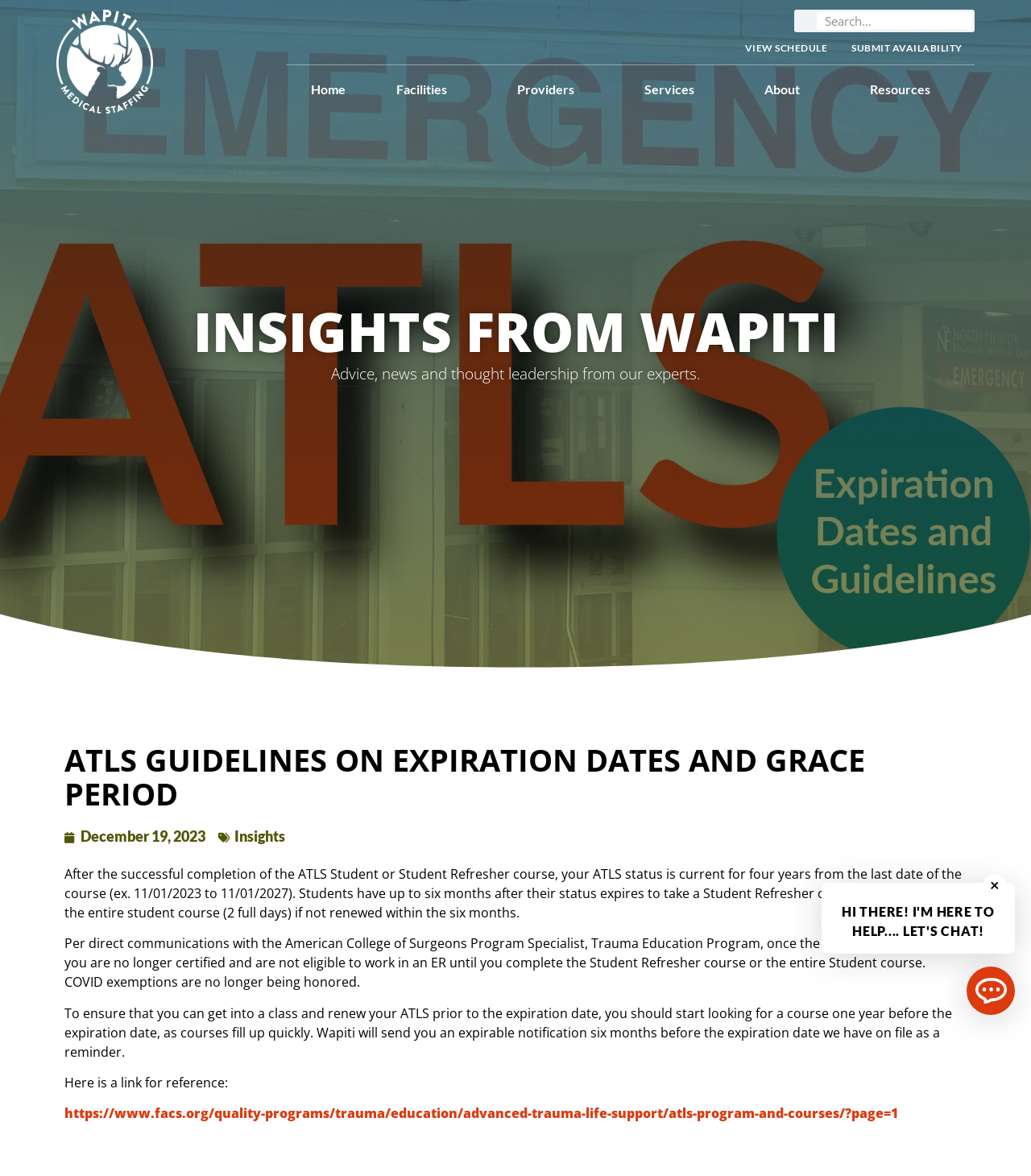Please give a concise answer to this question using a single word or phrase: 
What is the link provided for reference?

https://www.facs.org/quality-programs/trauma/education/advanced-trauma-life-support/atls-program-and-courses/?page=1